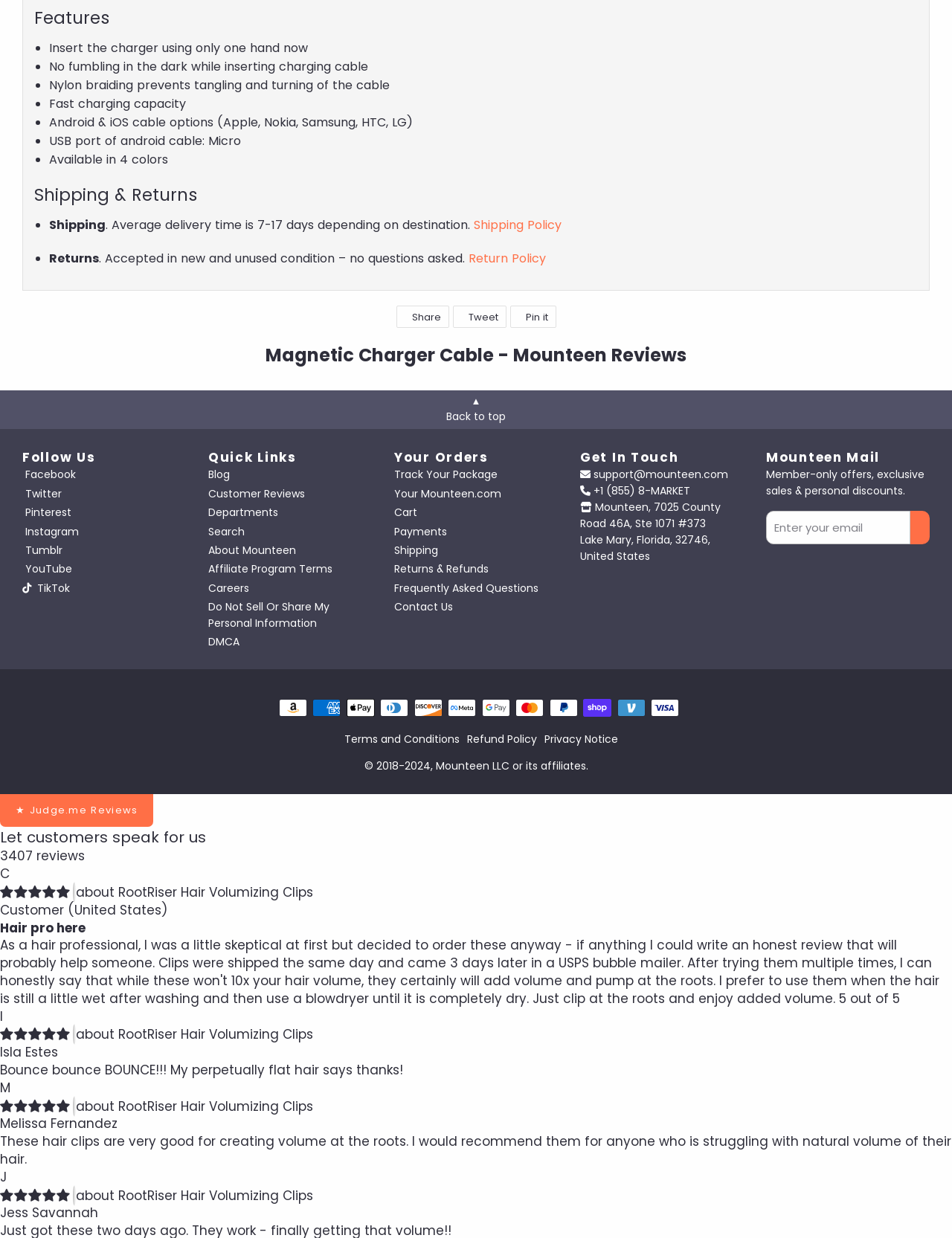Identify the bounding box of the UI element described as follows: "▲ Back to top". Provide the coordinates as four float numbers in the range of 0 to 1 [left, top, right, bottom].

[0.0, 0.315, 1.0, 0.346]